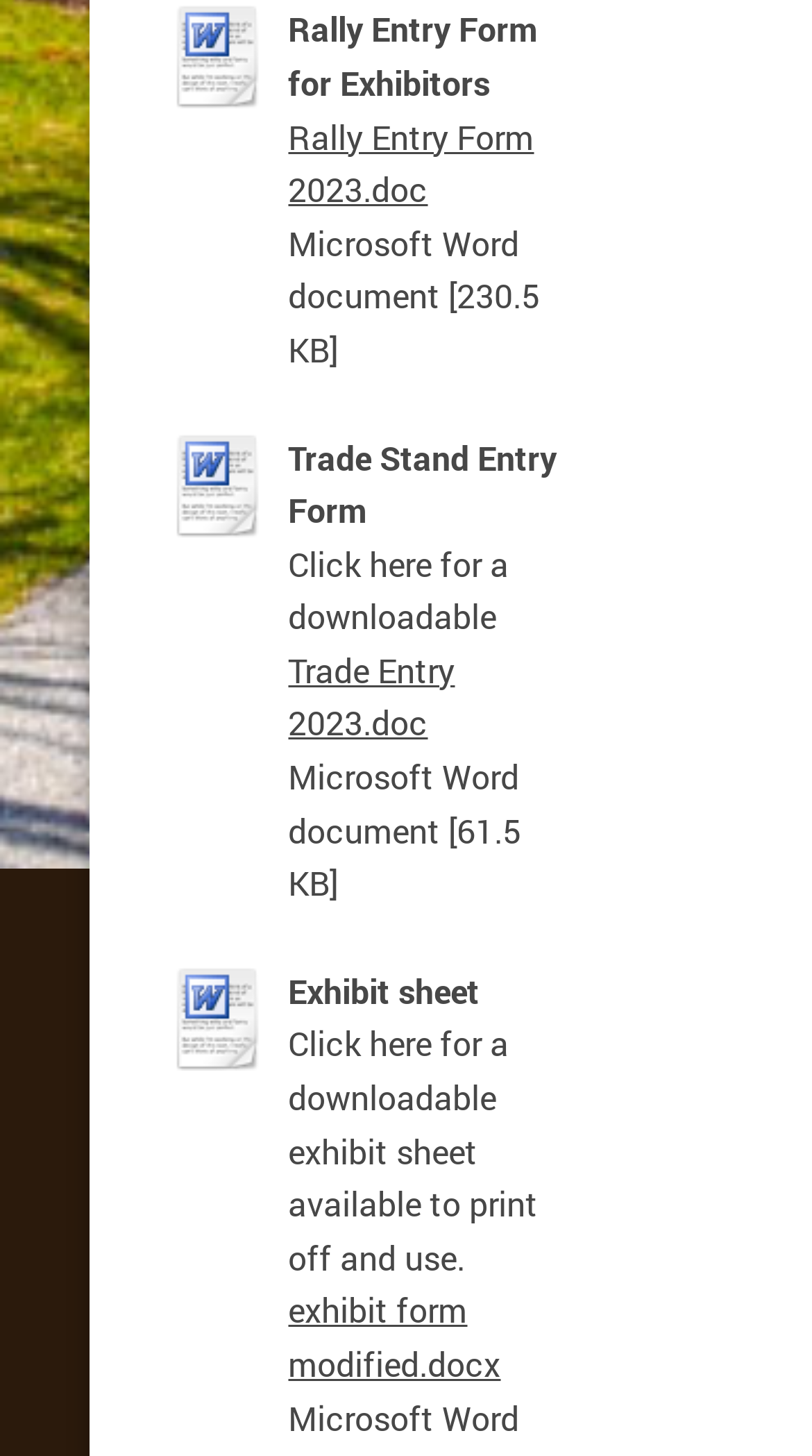With reference to the image, please provide a detailed answer to the following question: How many types of entry forms are available?

I identified two types of entry forms, which are 'Rally Entry Form' and 'Trade Stand Entry Form', based on the StaticText elements and their corresponding links.